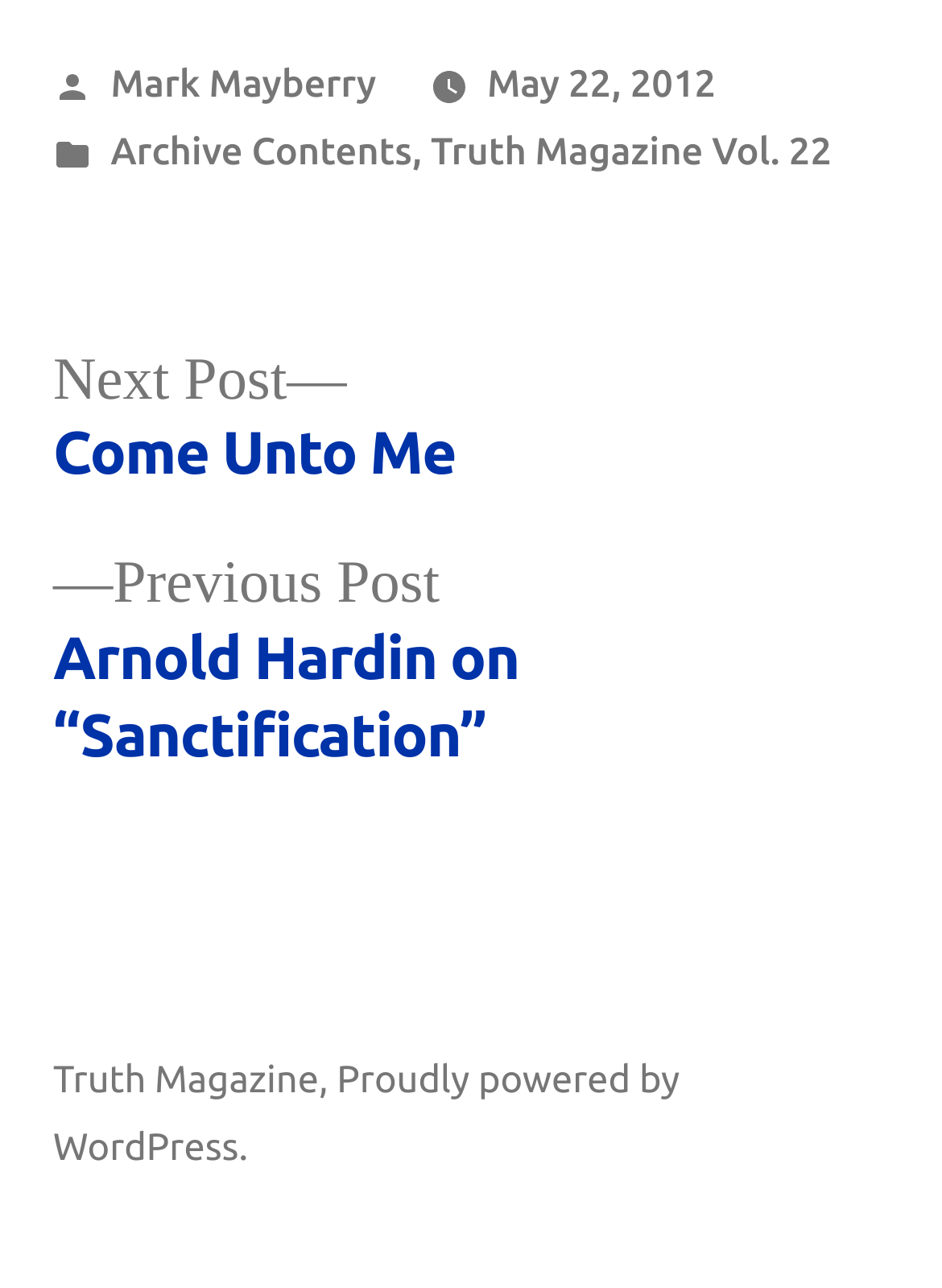Provide your answer in one word or a succinct phrase for the question: 
Who posted the article?

Mark Mayberry